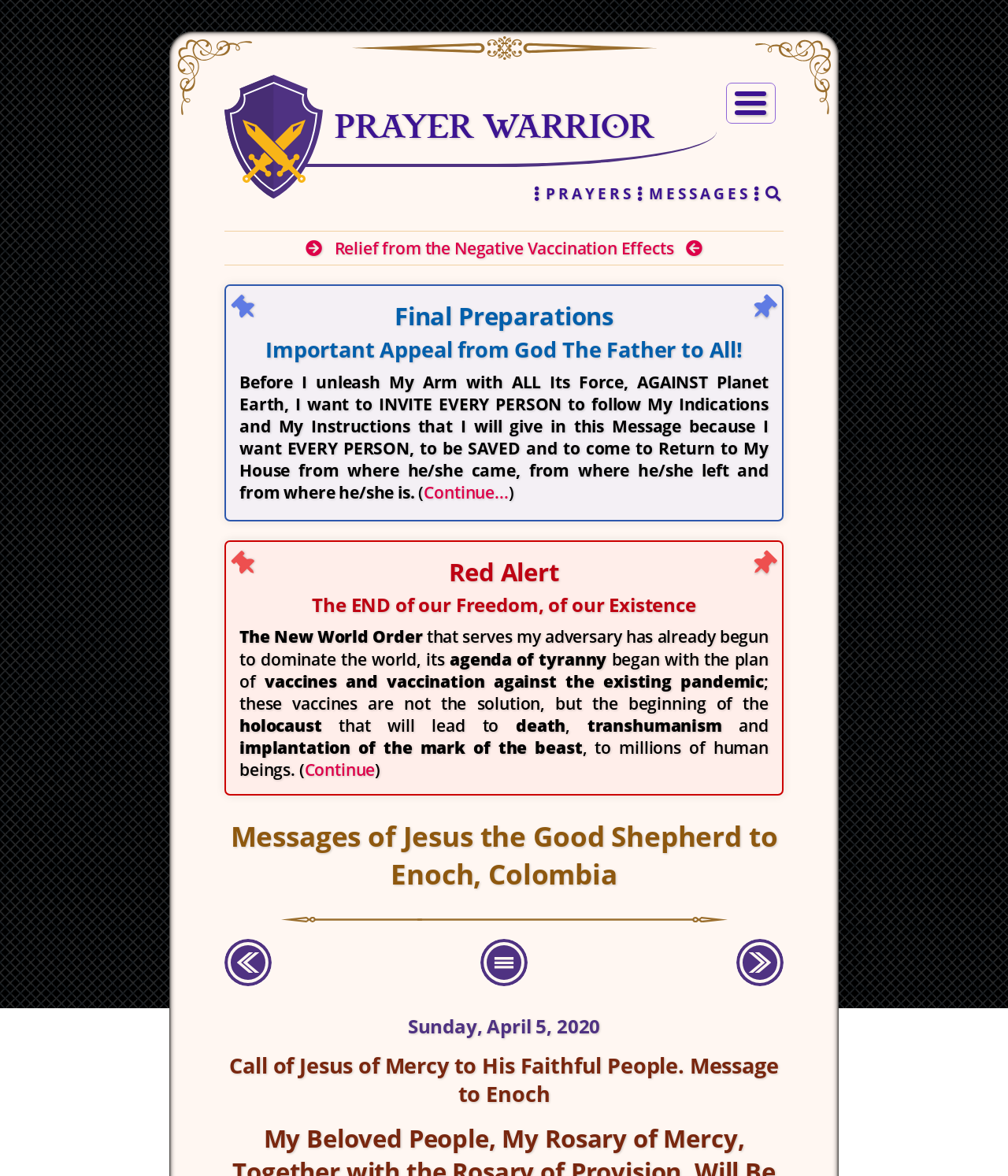What is the title of the first message?
Look at the image and answer the question with a single word or phrase.

Final Preparations